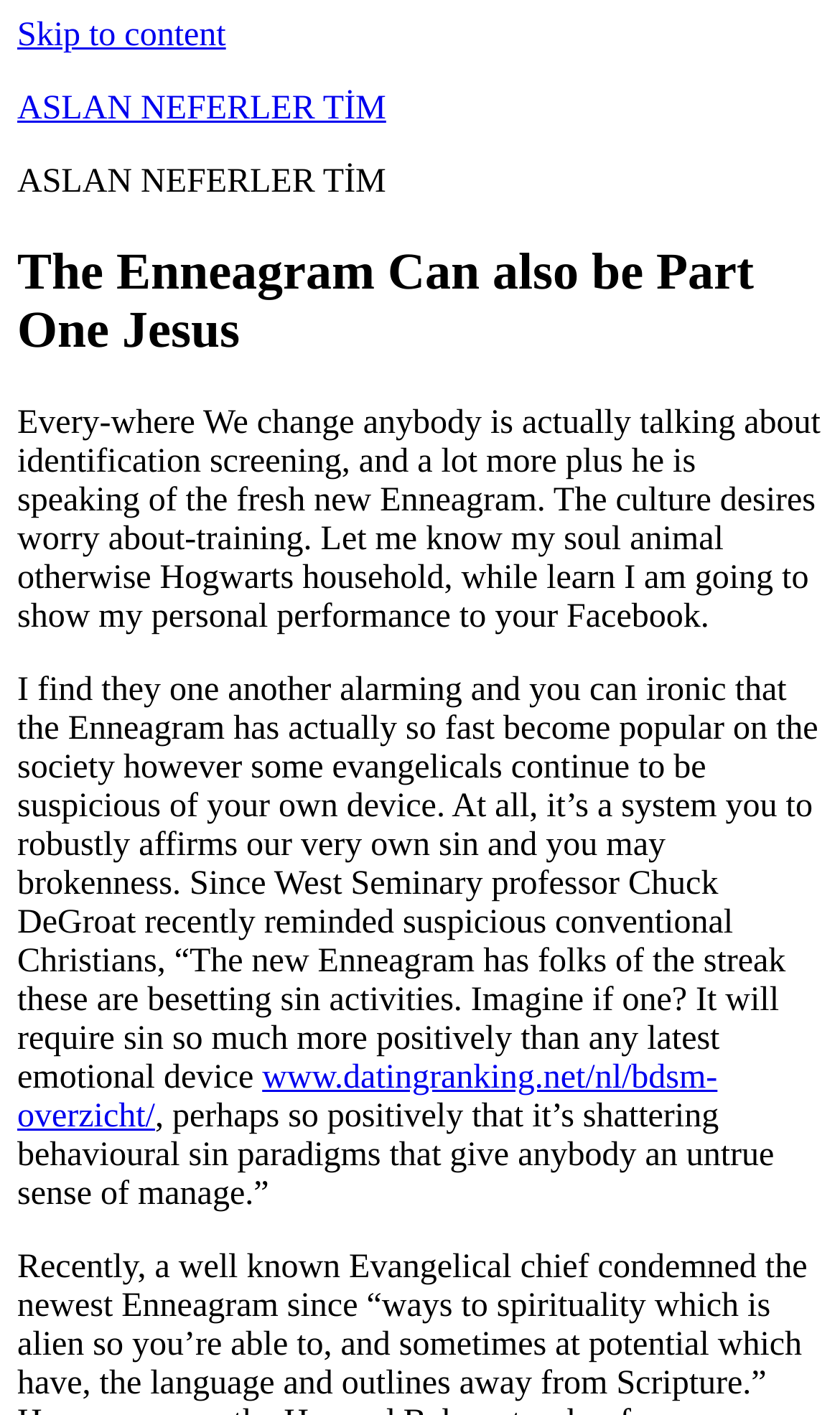Detail the various sections and features of the webpage.

The webpage appears to be a blog post or article discussing the Enneagram, a personality typing system, and its relevance to Christianity. At the top of the page, there is a link to "Skip to content" and another link to "ASLAN NEFERLER TİM", which seems to be the website's title or logo. Below these links, there is a large header section that spans almost the entire width of the page, containing the title "The Enneagram Can also be Part One Jesus".

Below the header, there are two blocks of text. The first block discusses how people are interested in learning about their personality types, including their Enneagram type, and how this relates to self-awareness and personal growth. The second block of text quotes a professor, Chuck DeGroat, who argues that the Enneagram is a useful tool for understanding sin and brokenness, and that it takes sin more seriously than other modern psychological devices.

At the bottom of the page, there is a link to an external website, "www.datingranking.net/nl/bdsm-overzicht/", and a short sentence that continues the quote from the professor, discussing how the Enneagram can shatter behavioral sin paradigms that give people a false sense of control. Overall, the webpage appears to be a thought-provoking article that explores the intersection of psychology and Christianity.